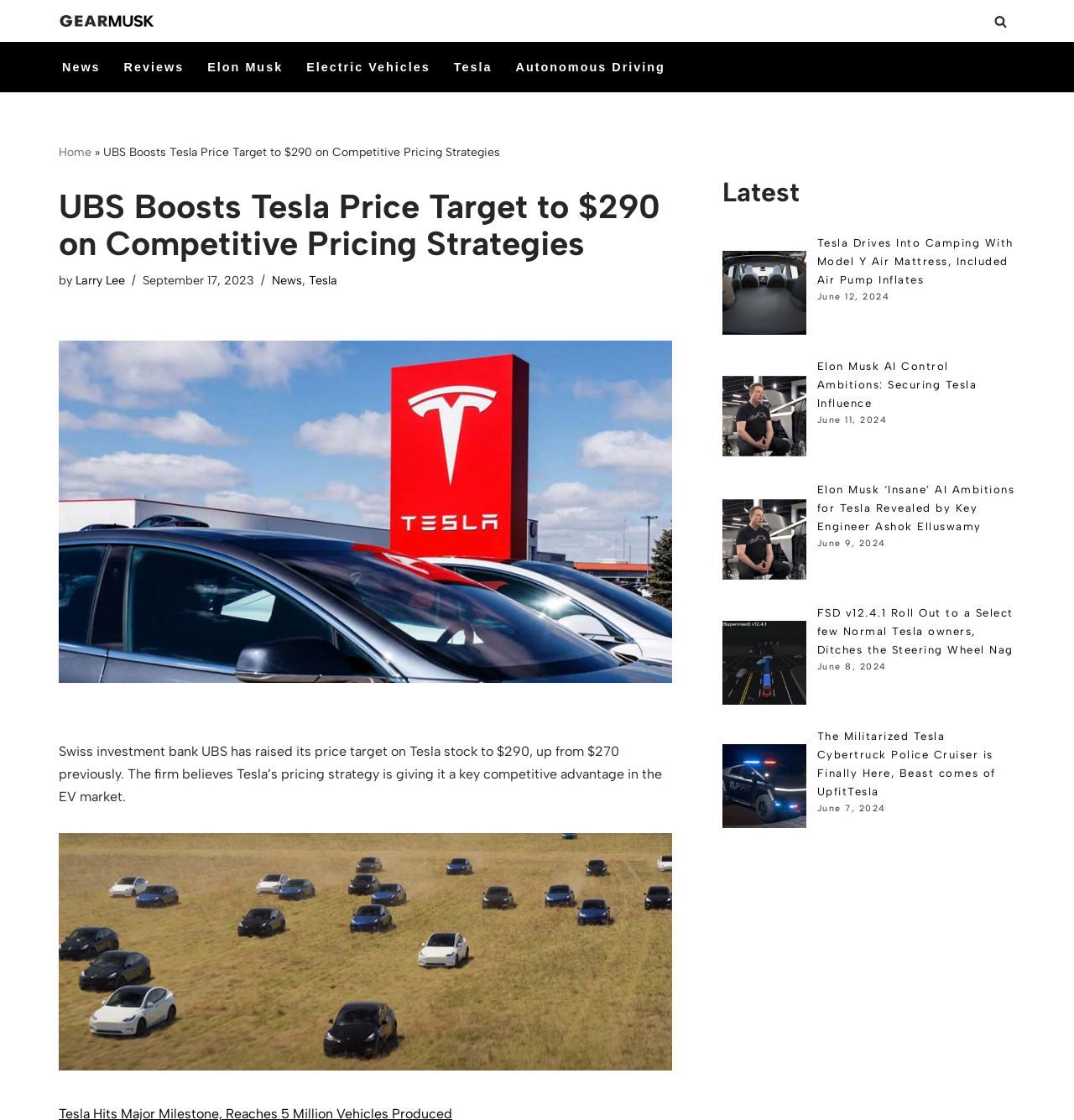Determine the bounding box coordinates for the clickable element to execute this instruction: "Read the article about 'UBS Boosts Tesla Price Target to $290 on Competitive Pricing Strategies'". Provide the coordinates as four float numbers between 0 and 1, i.e., [left, top, right, bottom].

[0.055, 0.168, 0.625, 0.234]